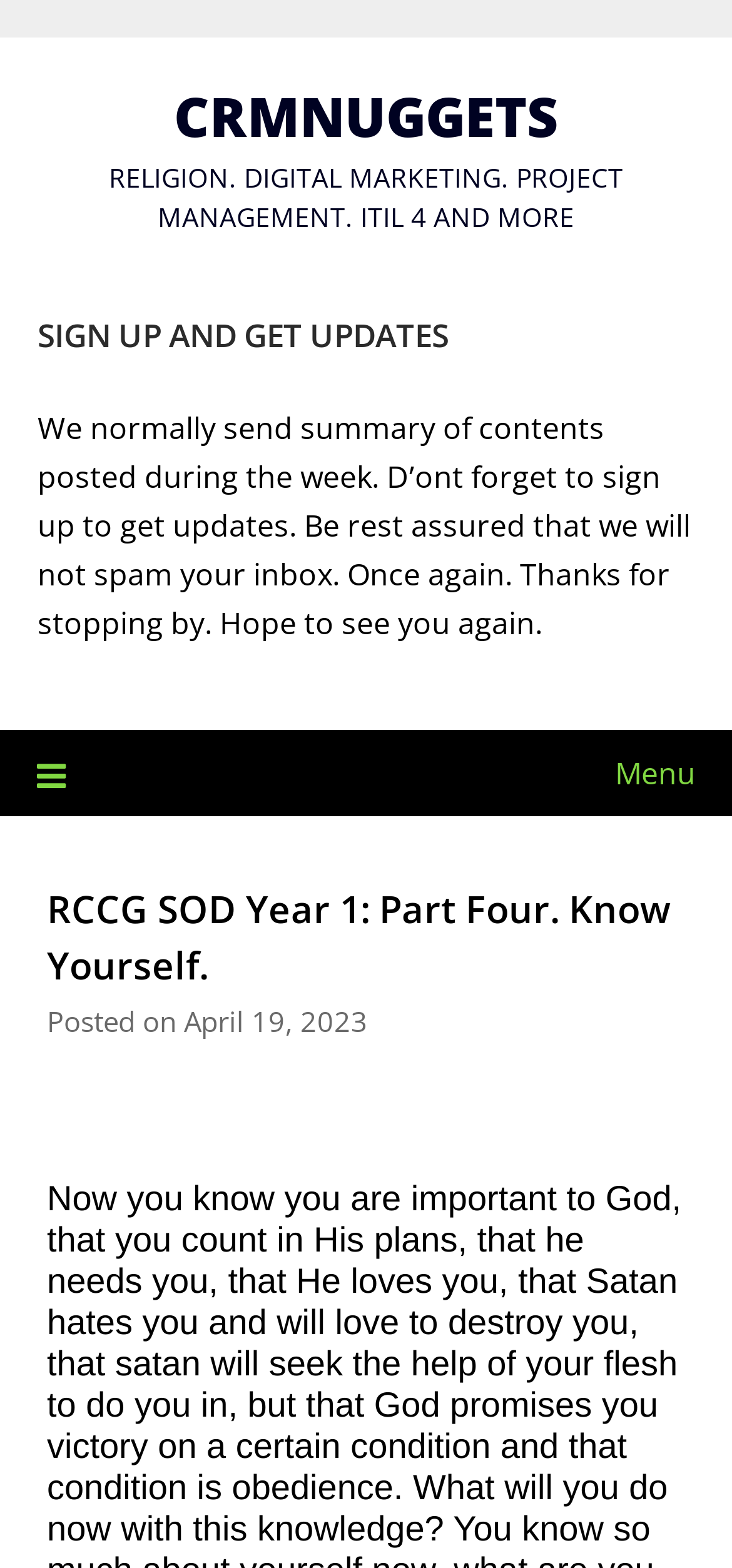What is the purpose of the sign-up form?
Please provide a single word or phrase as the answer based on the screenshot.

To get updates